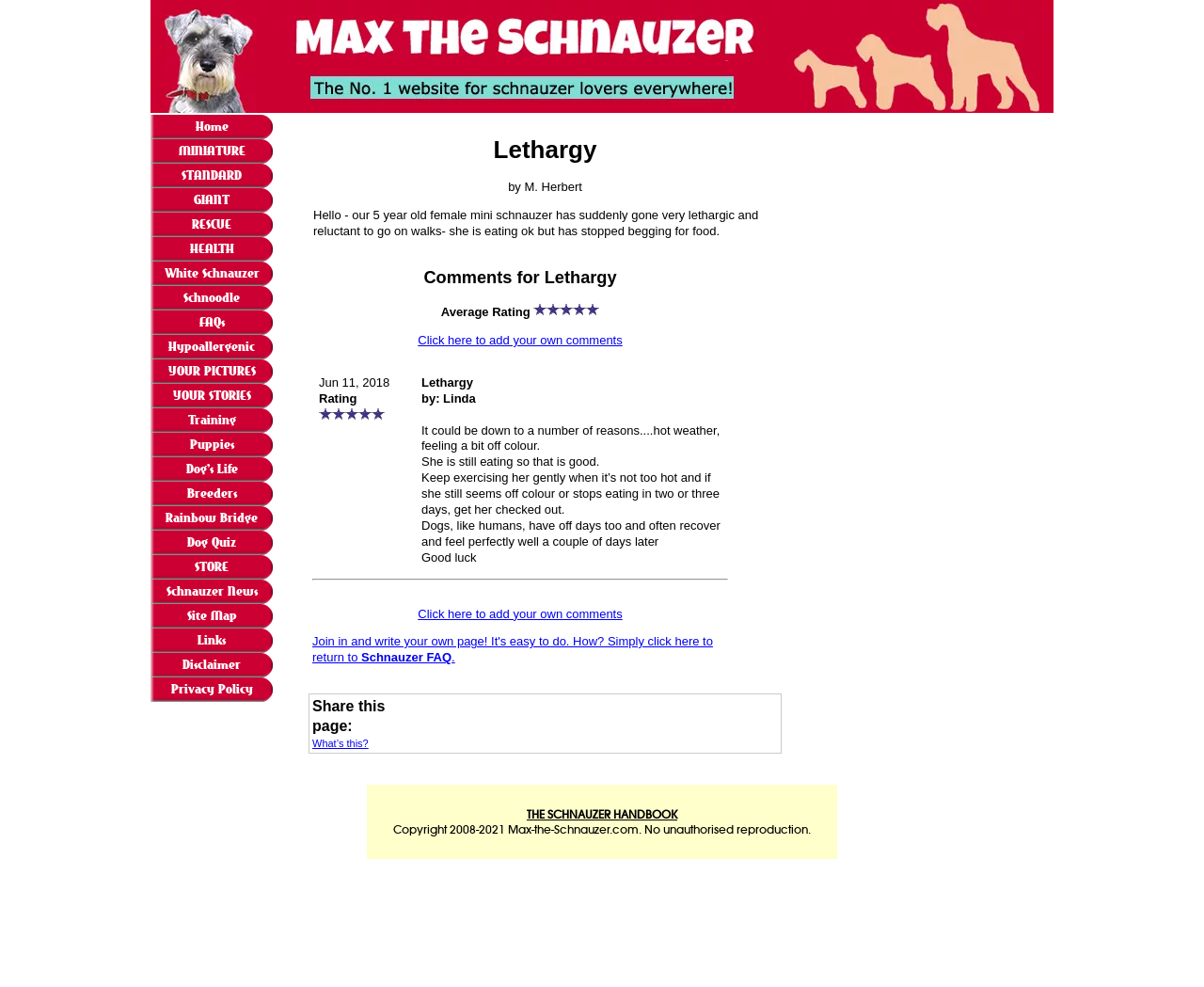What is the topic of the webpage?
Based on the visual information, provide a detailed and comprehensive answer.

The topic of the webpage is 'Lethargy' as indicated by the heading 'Lethargy' at the top of the page.